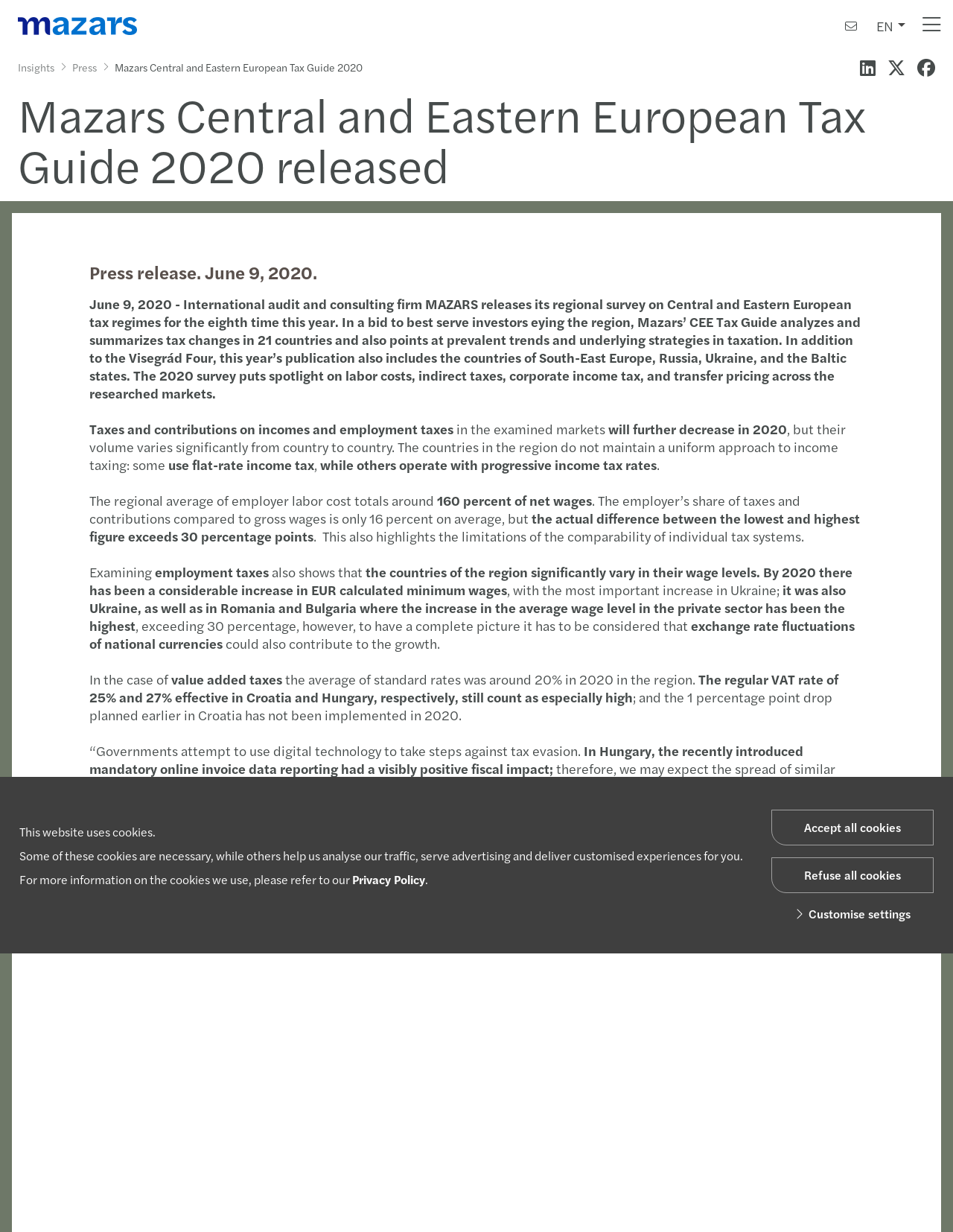Please extract and provide the main headline of the webpage.

Mazars Central and Eastern European Tax Guide 2020 released